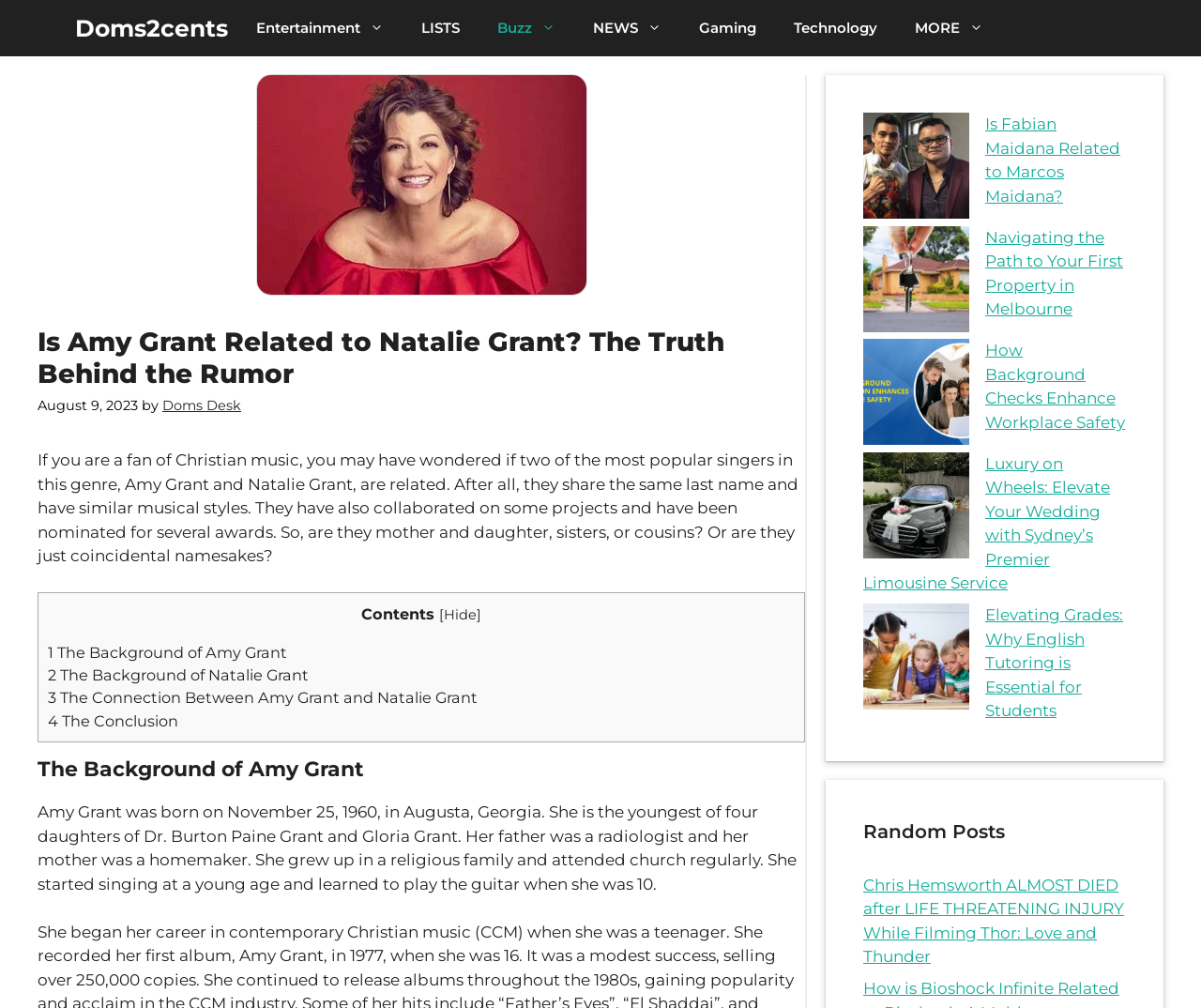What is the title of the section that lists related articles? Please answer the question using a single word or phrase based on the image.

Random Posts